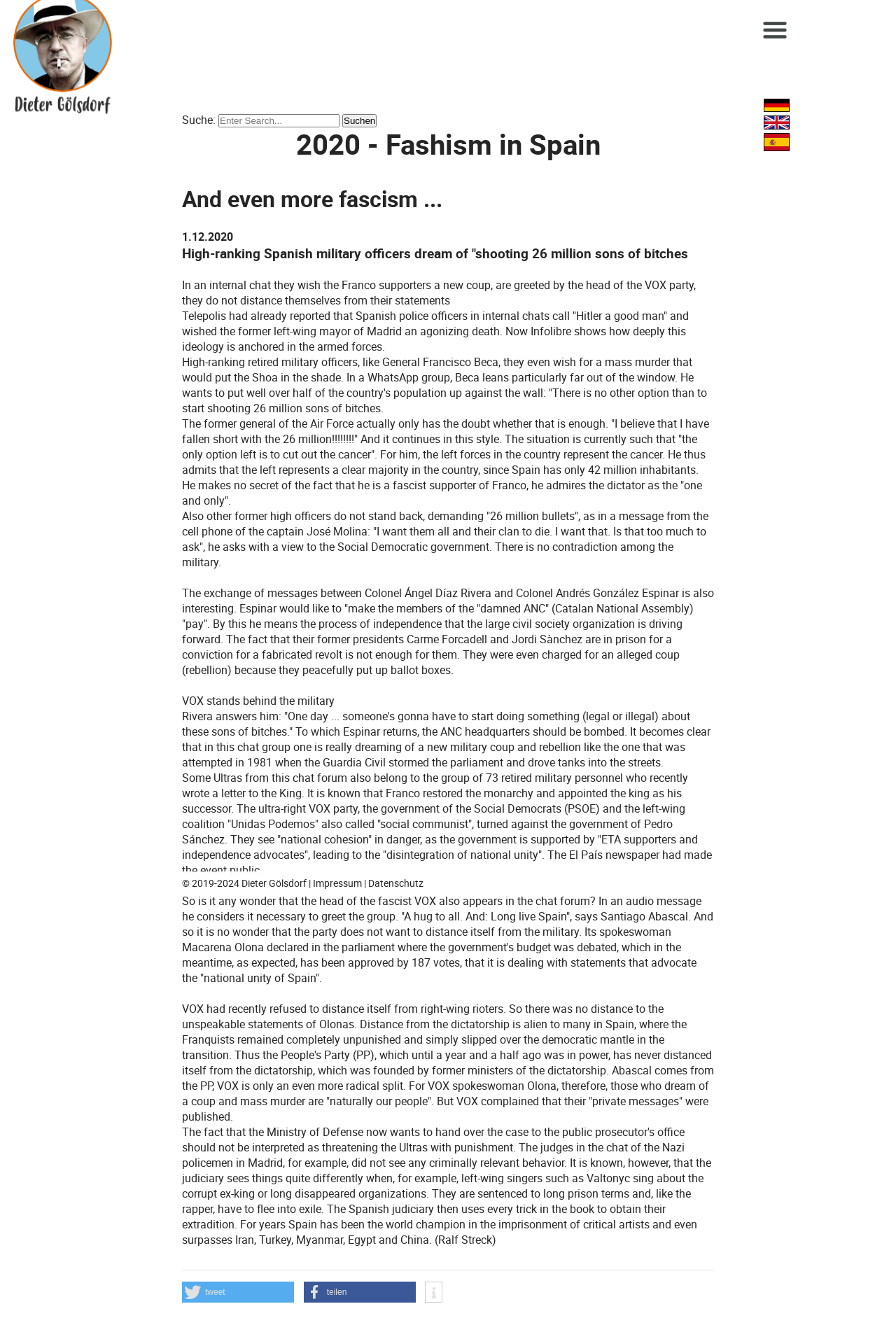Return the bounding box coordinates of the UI element that corresponds to this description: "parent_node: Suche: name="m22d2fsearchinput" placeholder="Enter Search..."". The coordinates must be given as four float numbers in the range of 0 and 1, [left, top, right, bottom].

[0.244, 0.085, 0.379, 0.095]